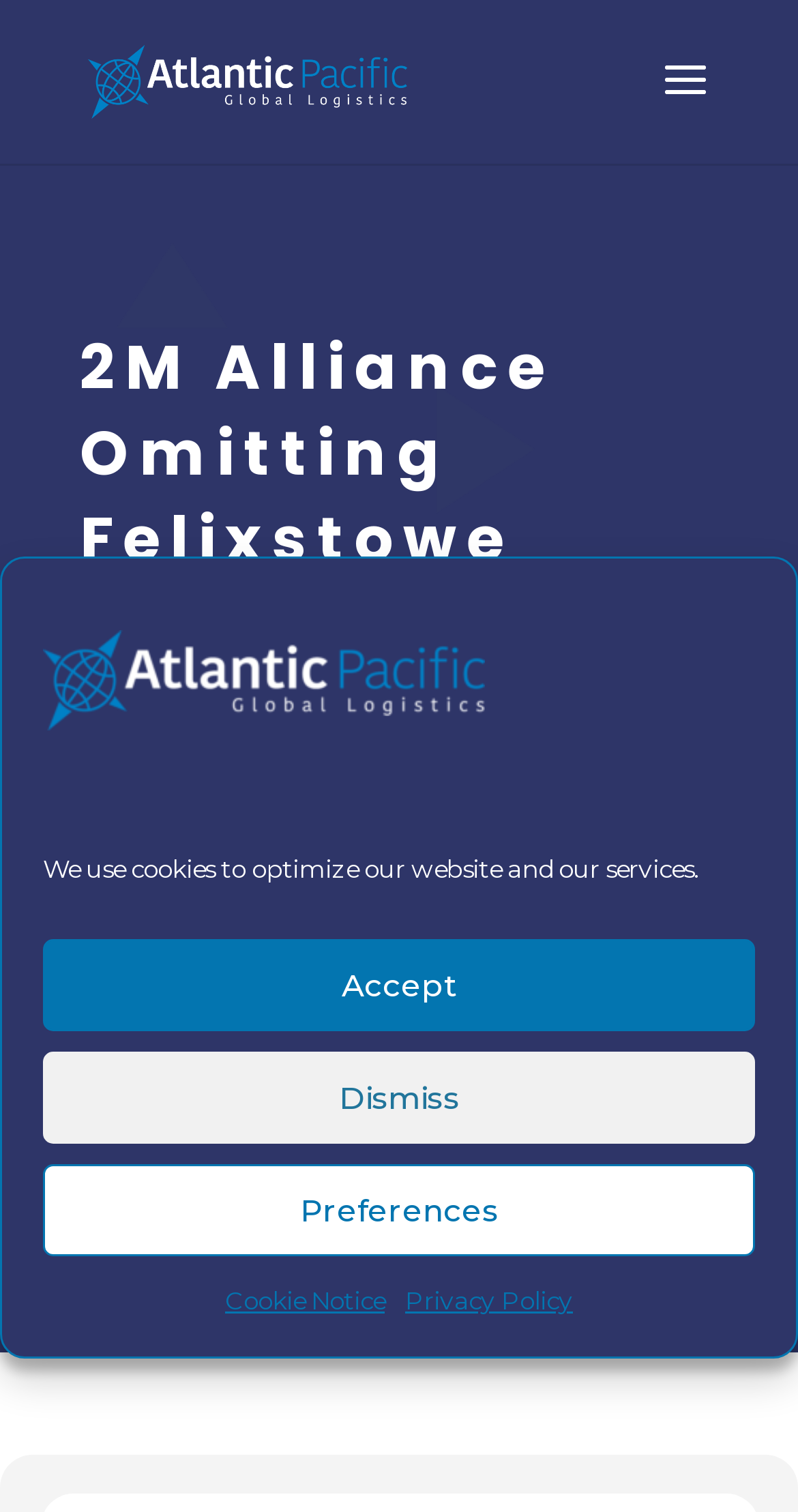Generate an in-depth caption that captures all aspects of the webpage.

The webpage is about the 2M Alliance announcing changes to their schedules, specifically omitting Felixstowe due to ongoing delays. 

At the top of the page, there is a logo of Atlantic Pacific Global Logistics, accompanied by a link to the company's website. 

Below the logo, there is a prominent heading that reads "2M Alliance Omitting Felixstowe", which is dated October 22, 2021. 

To the right of the heading, there is a large image that takes up most of the width of the page. 

At the top-middle of the page, there is a dialog box for managing cookie consent, which contains a message about using cookies to optimize the website and services. The dialog box has three buttons: "Accept", "Dismiss", and "Preferences". There are also two links, "Cookie Notice" and "Privacy Policy", below the buttons.